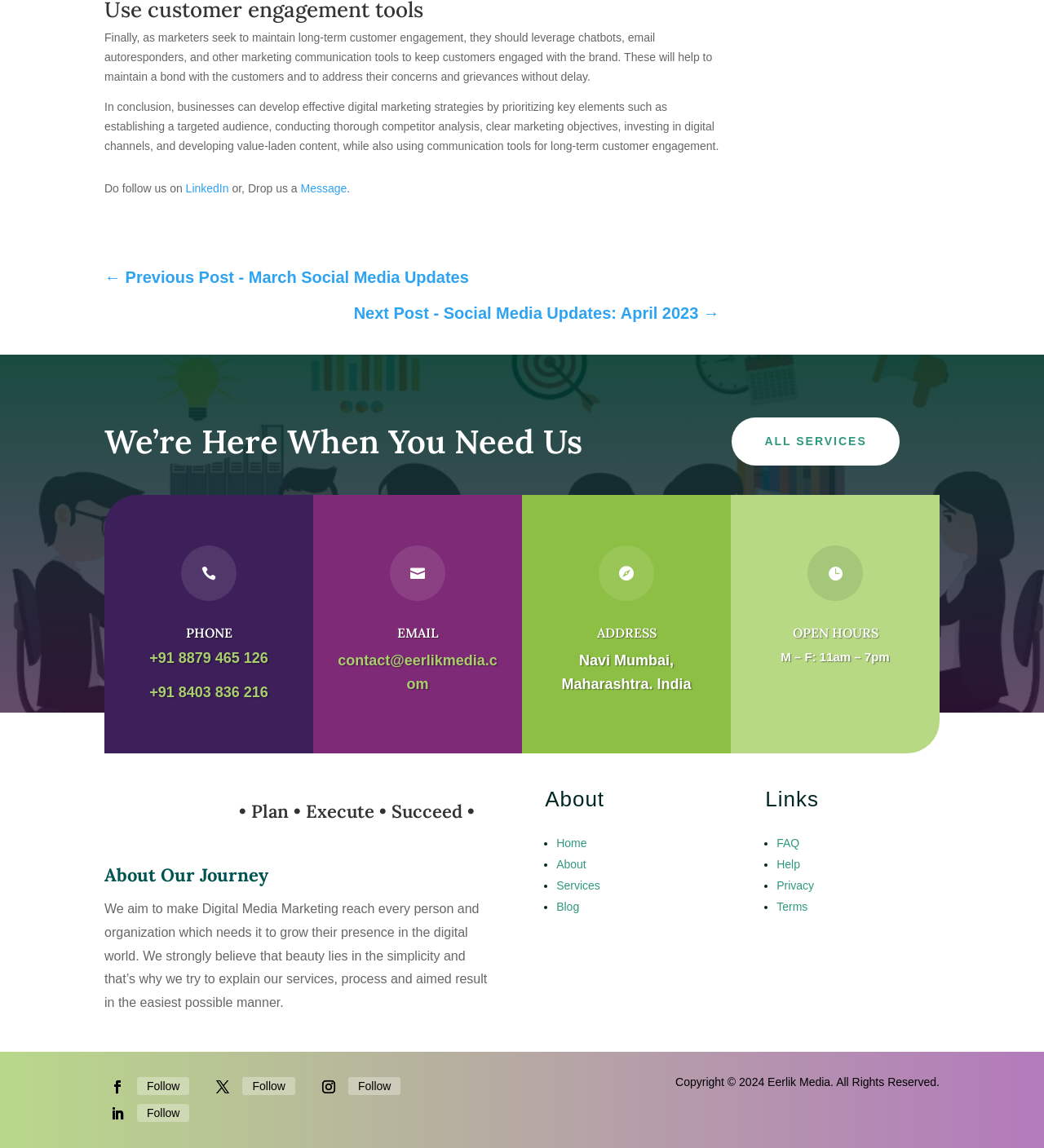Highlight the bounding box coordinates of the region I should click on to meet the following instruction: "Follow us on LinkedIn".

[0.178, 0.158, 0.219, 0.17]